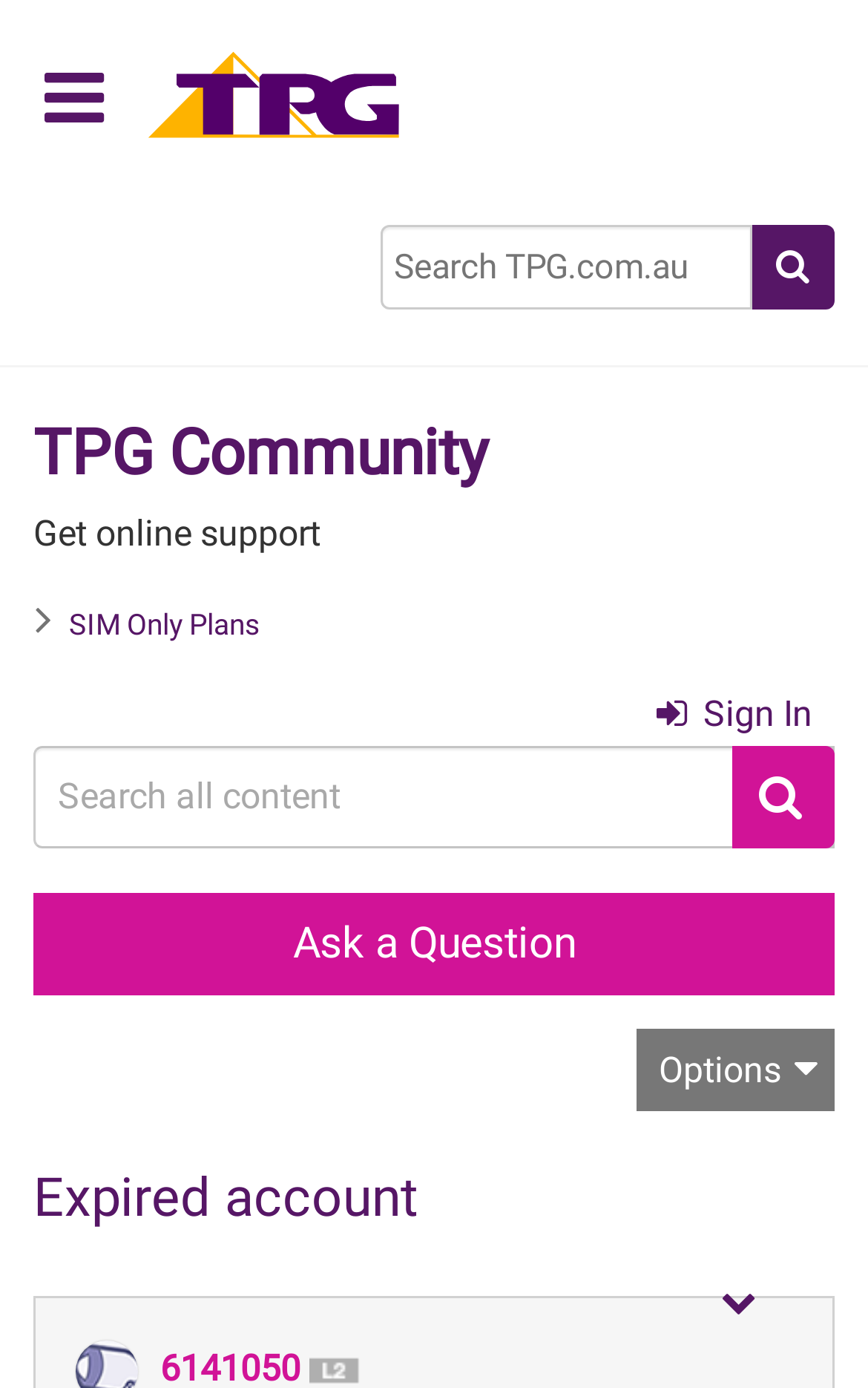Provide the bounding box coordinates of the HTML element described as: "name="submitContext" value="Search"". The bounding box coordinates should be four float numbers between 0 and 1, i.e., [left, top, right, bottom].

[0.844, 0.537, 0.962, 0.611]